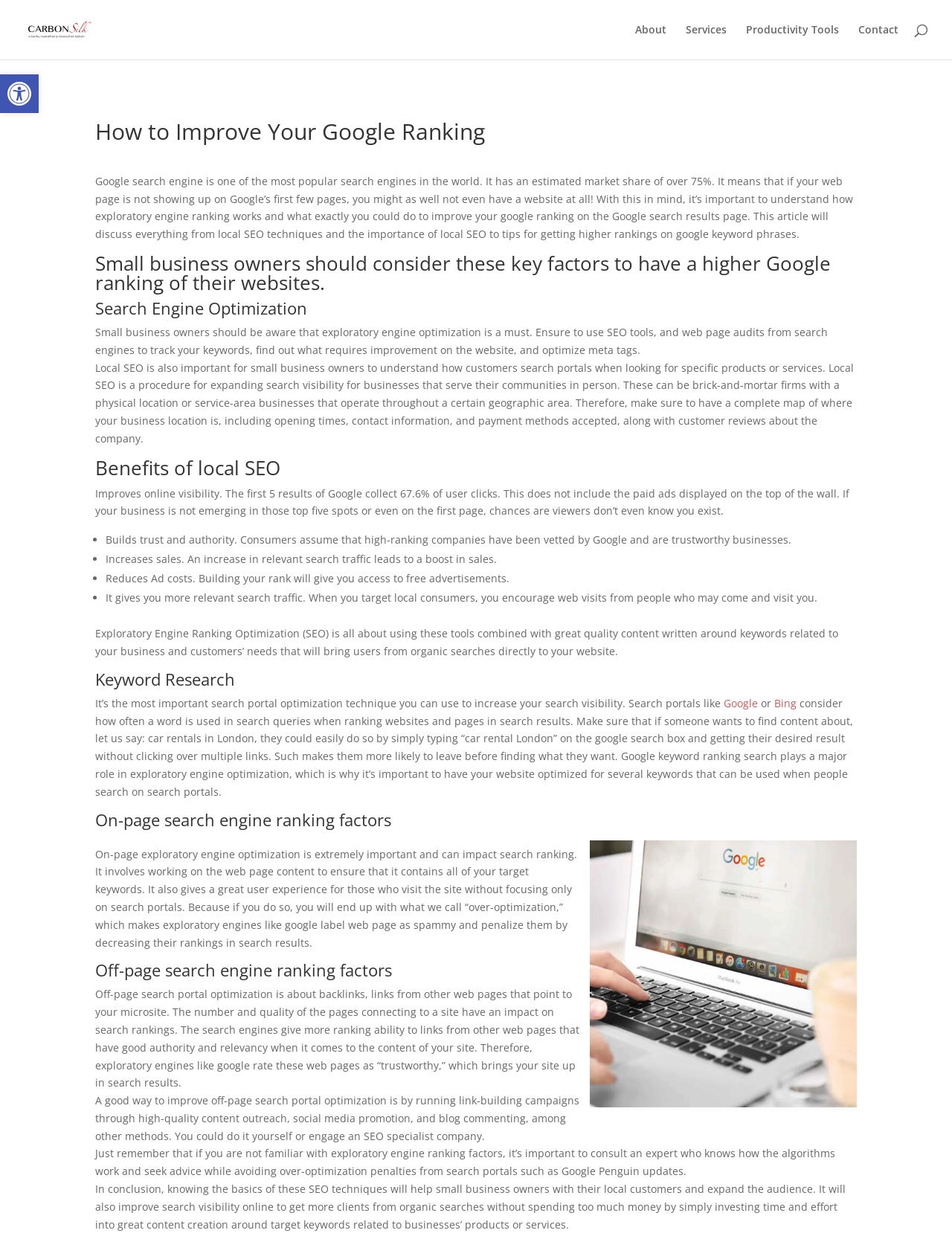Please provide a detailed answer to the question below by examining the image:
Why is it important to avoid over-optimization in search engine optimization?

Over-optimization occurs when a website focuses too much on search engines and neglects user experience. This can lead to search engines like Google labeling the website as spammy and penalizing it by decreasing its rankings in search results. Therefore, it is important to strike a balance between optimizing for search engines and providing a great user experience.